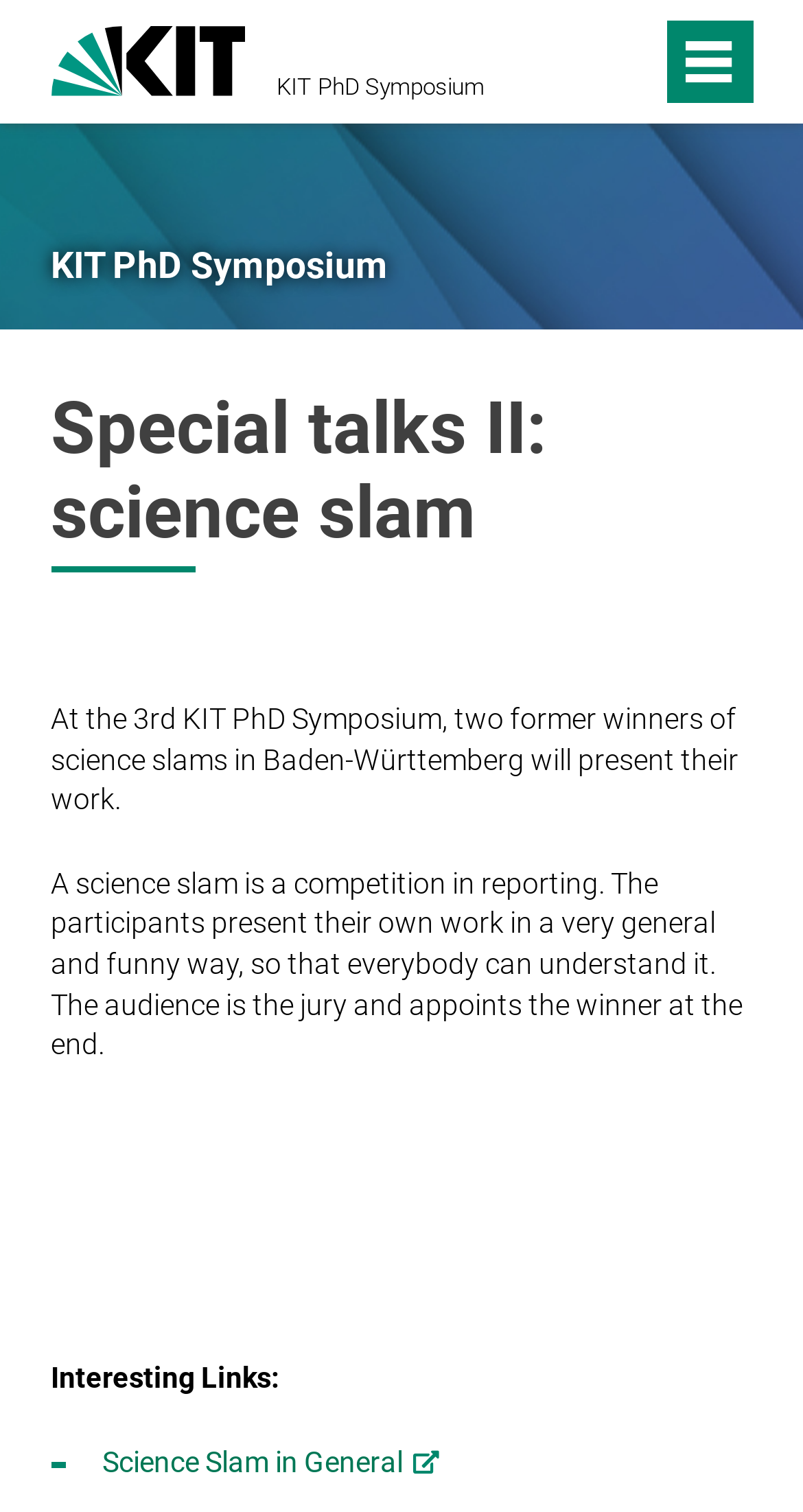Answer the question with a brief word or phrase:
How does the winner of a science slam get appointed?

By the audience